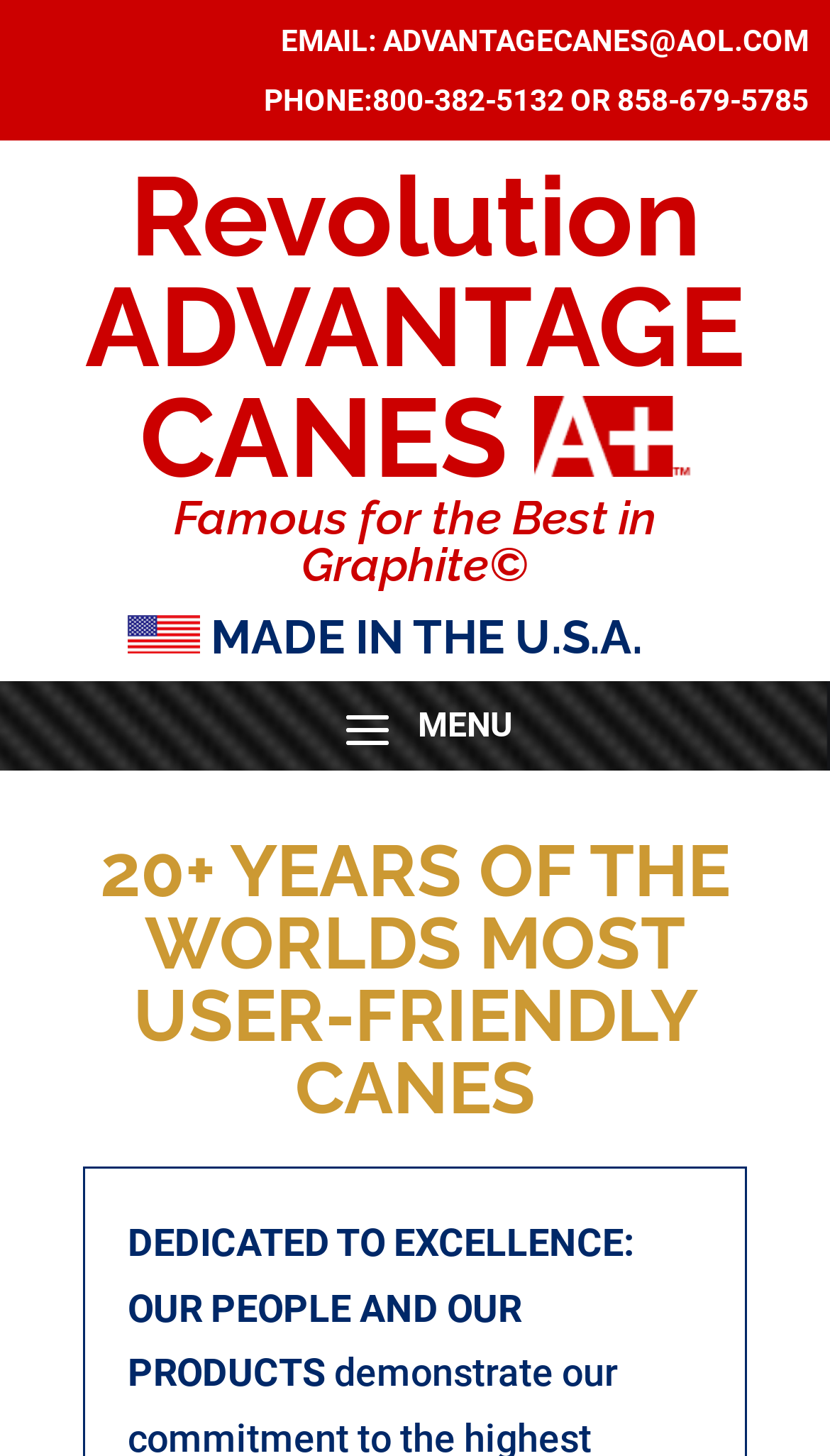What is the country where Revolution Advantage Canes are made?
Please answer the question with a detailed response using the information from the screenshot.

I found the country of origin by looking at the heading 'MADE IN THE U.S.A.' which indicates that the canes are made in the United States of America.